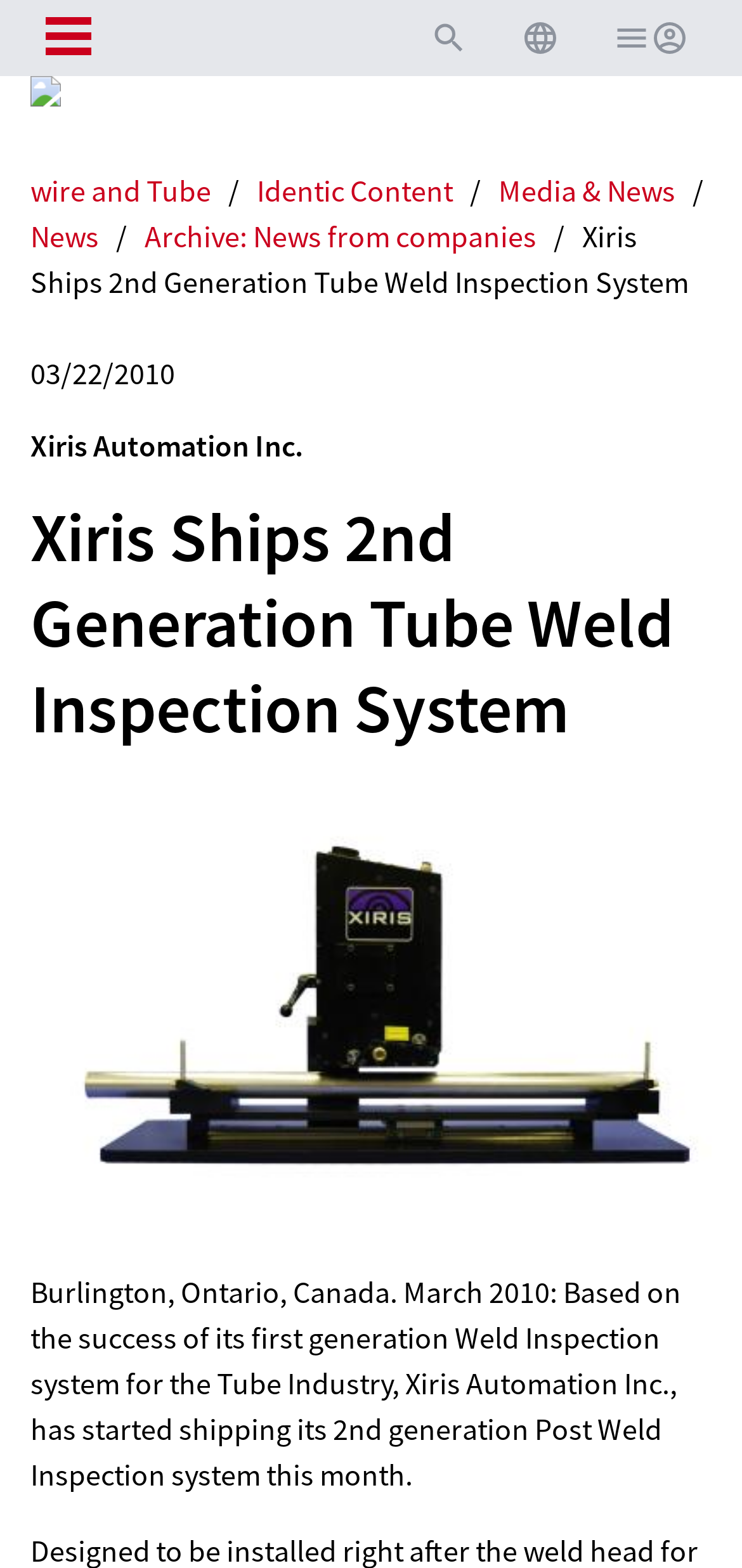Generate a comprehensive description of the contents of the webpage.

The webpage is about Xiris Automation Inc. and its 2nd generation Tube Weld Inspection System. At the top left, there is a "Menu" link. Next to it, on the right, is a "Search" button accompanied by an image. Further to the right, there is an "English" button with an image. On the top right corner, there is a "Login" button with two images.

Below the top navigation bar, there is a large image that spans across the page. Underneath the image, there are several links, including "wire", "Tube", "Identic Content", "wire and Tube", and "Media & News". These links are arranged in a horizontal layout.

On the left side of the page, there is a section with a heading "Xiris Automation Inc." followed by another heading "Xiris Ships 2nd Generation Tube Weld Inspection System". Below these headings, there is a paragraph of text that describes the news article, which is about Xiris Automation Inc. shipping its 2nd generation Post Weld Inspection system. The article is dated "03/22/2010".

The webpage has a total of 3 buttons, 5 images, and 10 links. The layout is organized, with clear headings and concise text.